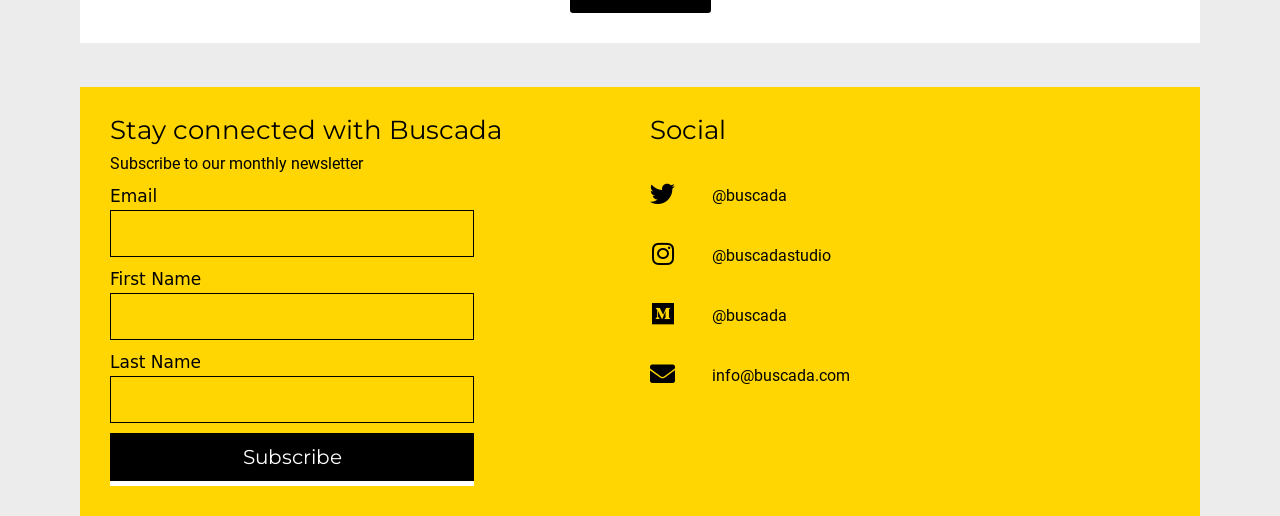Identify the bounding box coordinates for the element you need to click to achieve the following task: "Enter email address". The coordinates must be four float values ranging from 0 to 1, formatted as [left, top, right, bottom].

[0.086, 0.407, 0.37, 0.499]